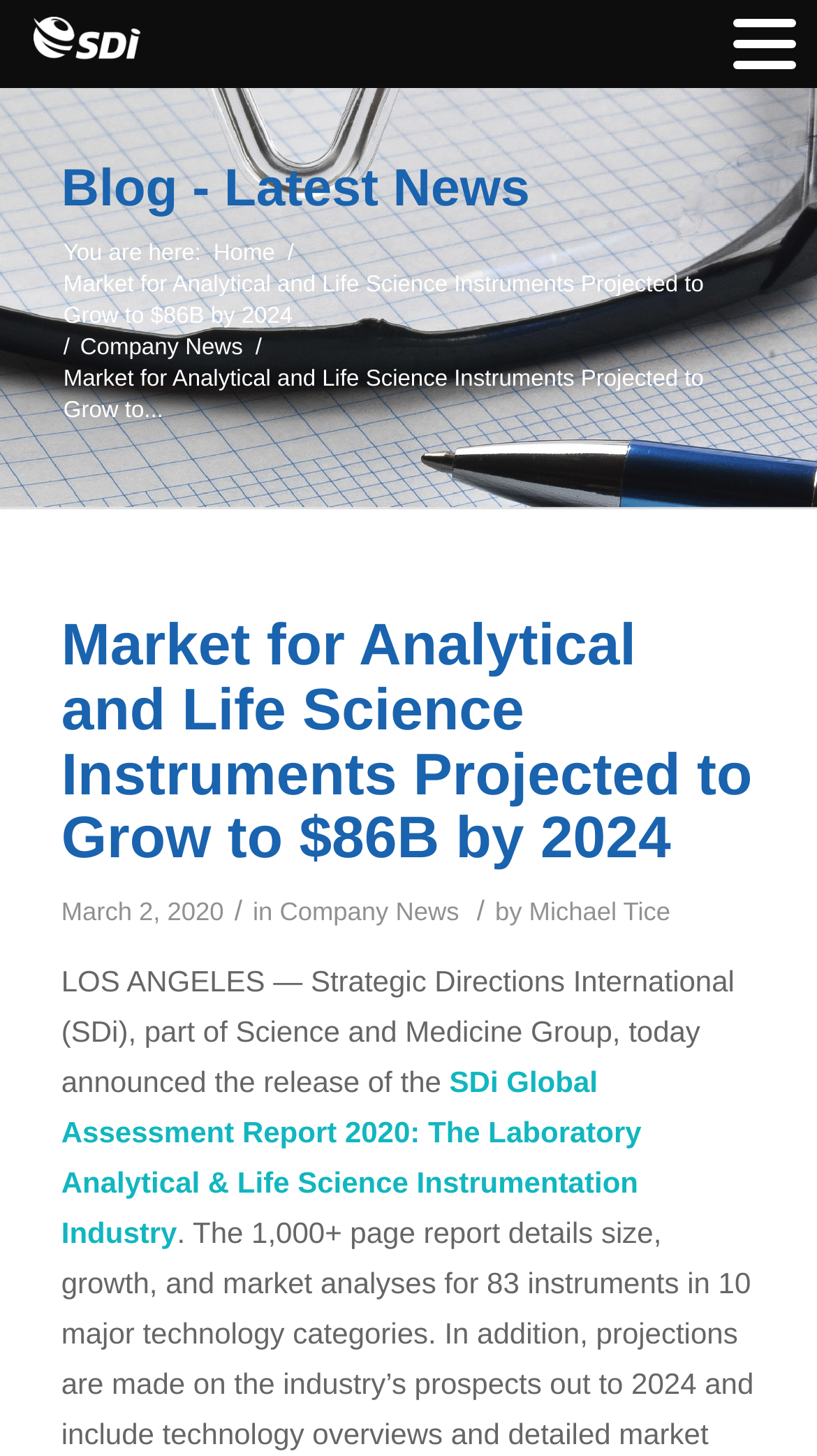Predict the bounding box of the UI element based on this description: "dprtoto".

None